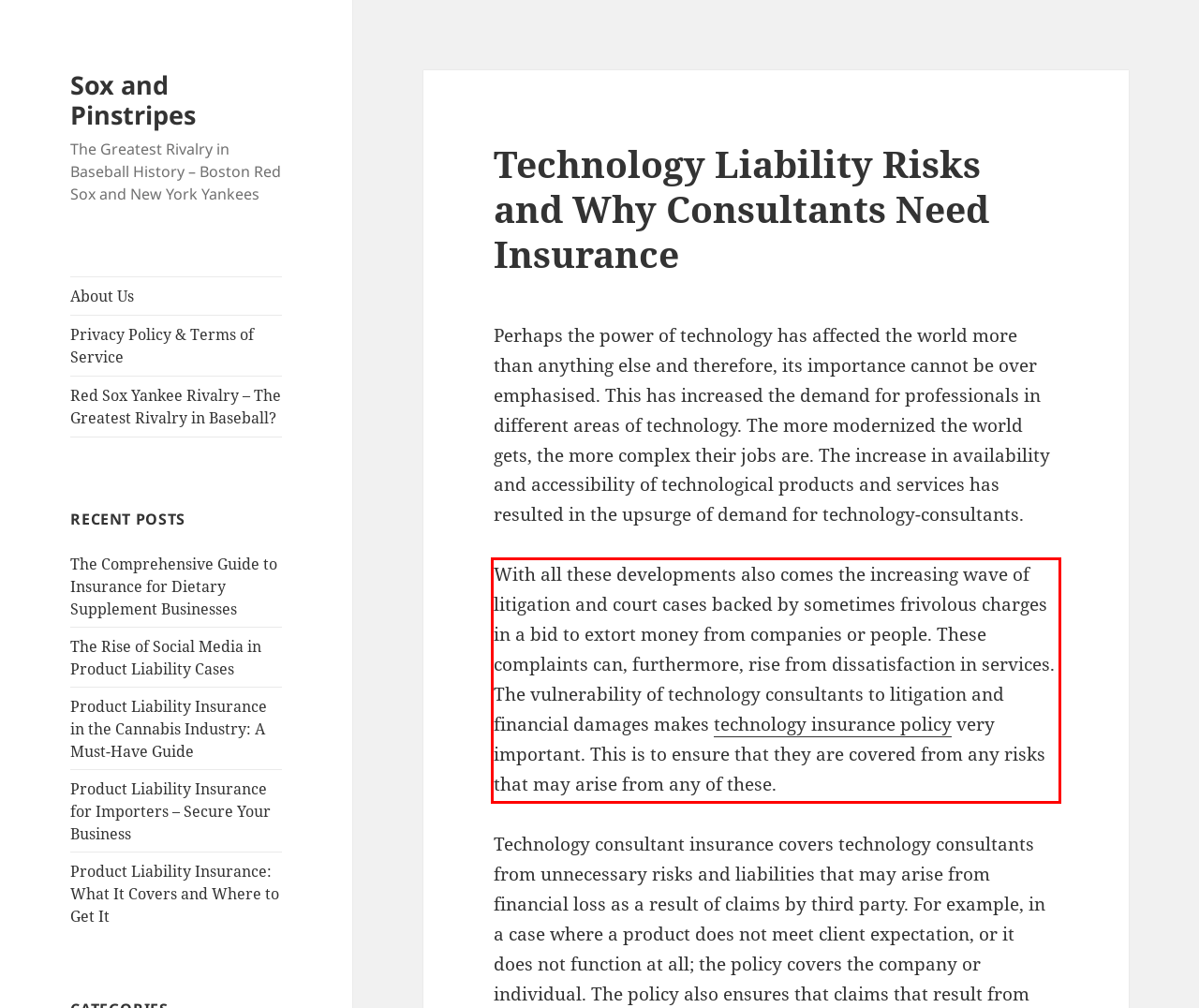By examining the provided screenshot of a webpage, recognize the text within the red bounding box and generate its text content.

With all these developments also comes the increasing wave of litigation and court cases backed by sometimes frivolous charges in a bid to extort money from companies or people. These complaints can, furthermore, rise from dissatisfaction in services. The vulnerability of technology consultants to litigation and financial damages makes technology insurance policy very important. This is to ensure that they are covered from any risks that may arise from any of these.